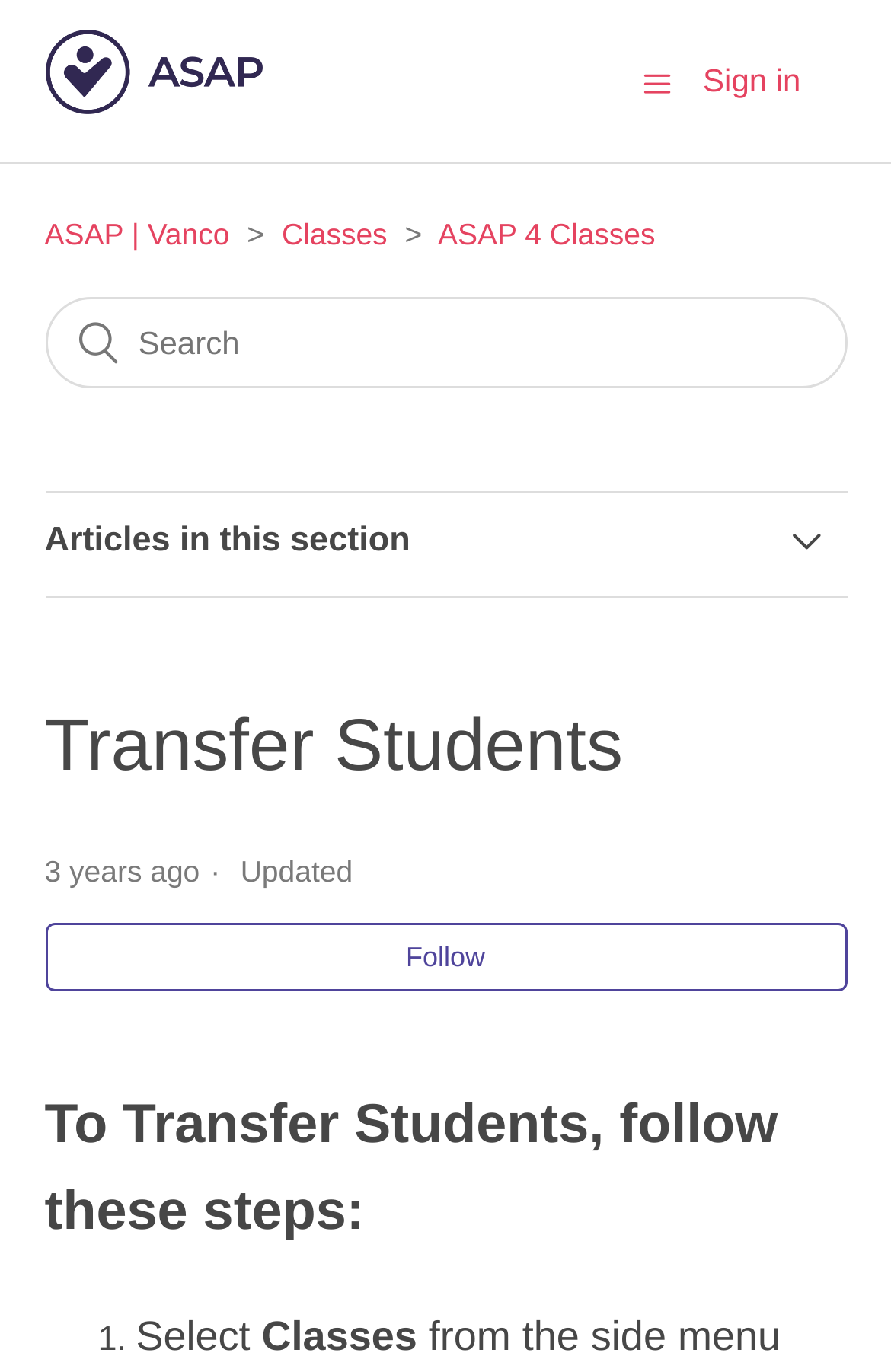Summarize the webpage in an elaborate manner.

The webpage is titled "Transfer Students – ASAP | Vanco" and appears to be a help center page. At the top left, there is a link to the "ASAP | Vanco Help Center home page" accompanied by an image. Next to it, on the top right, there is a button to toggle the navigation menu and a "Sign in" button.

Below the top navigation, there is a sidebar with a list of items, including "ASAP | Vanco", "Classes", and "ASAP 4 Classes". Each item has a corresponding link.

On the main content area, there is a search bar at the top, followed by a heading that says "Articles in this section ▾". Below the heading, there are several links to articles related to class management, such as "Mass Enrolling Students into a Class", "Creating Classes", and "Enrolling a Student in a Class".

The main content of the page is focused on the topic of "Transfer Students". There is a heading with the title, followed by a timestamp indicating when the article was last updated. Below the heading, there is a button to "Follow" the article.

The main text of the article starts with a brief introduction, followed by a step-by-step guide on how to transfer students. The guide is presented in a numbered list, with each step clearly outlined. The first step is to "Select Classes from the side menu and select the class you want to transfer a student from."